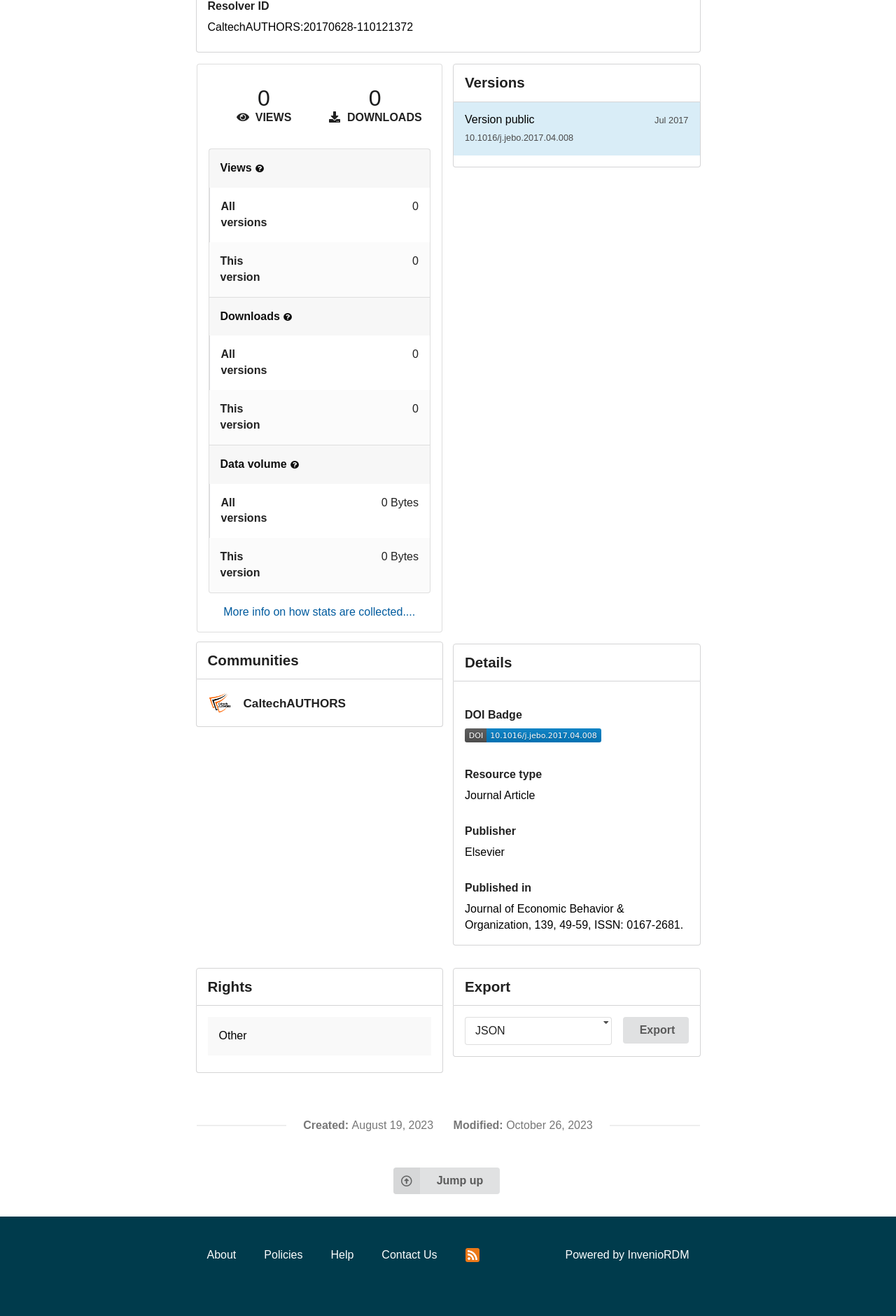Specify the bounding box coordinates (top-left x, top-left y, bottom-right x, bottom-right y) of the UI element in the screenshot that matches this description: CaltechAUTHORS

[0.271, 0.524, 0.386, 0.541]